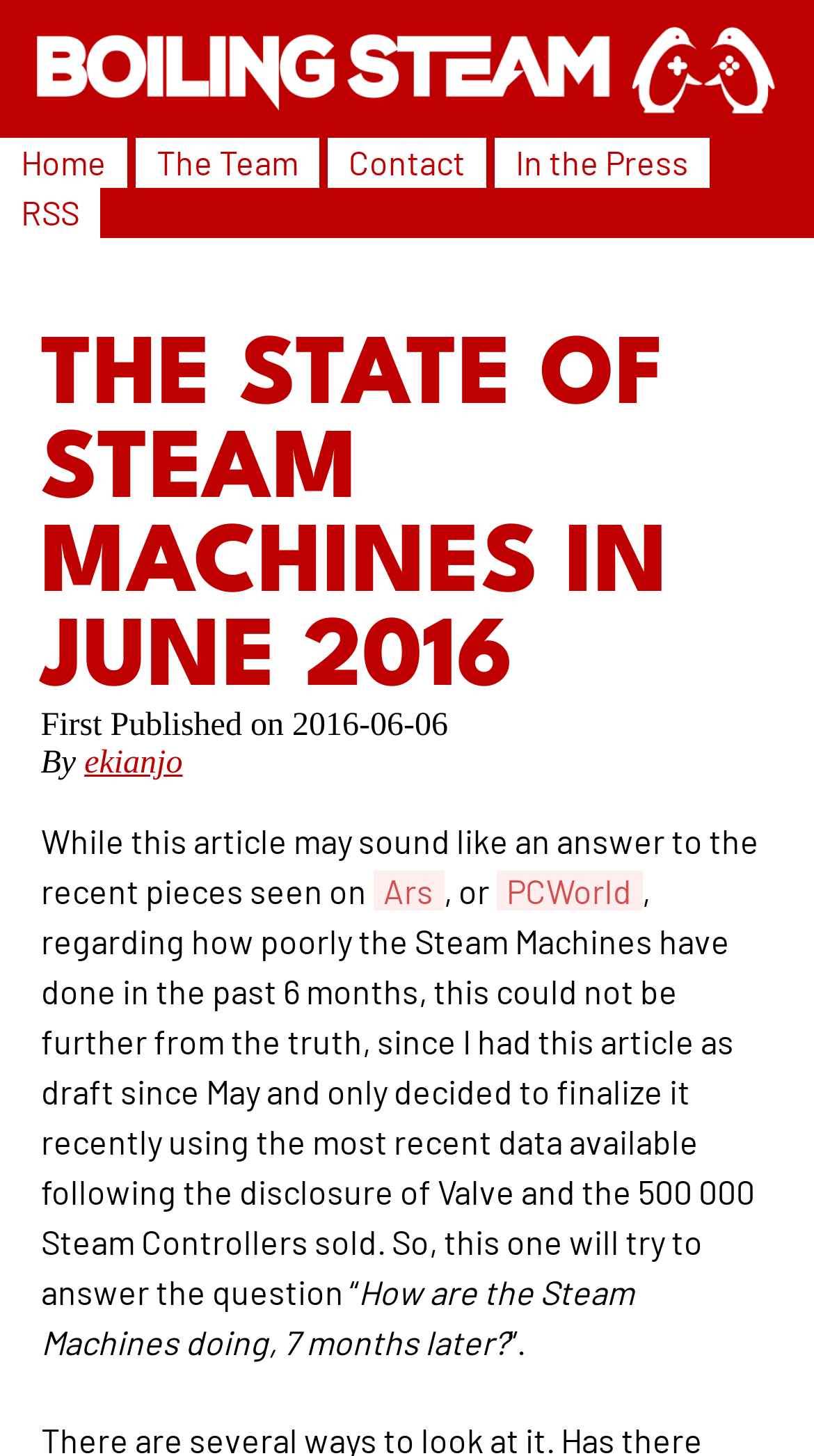Respond to the question below with a single word or phrase:
What are the two websites mentioned in the article?

Ars and PCWorld